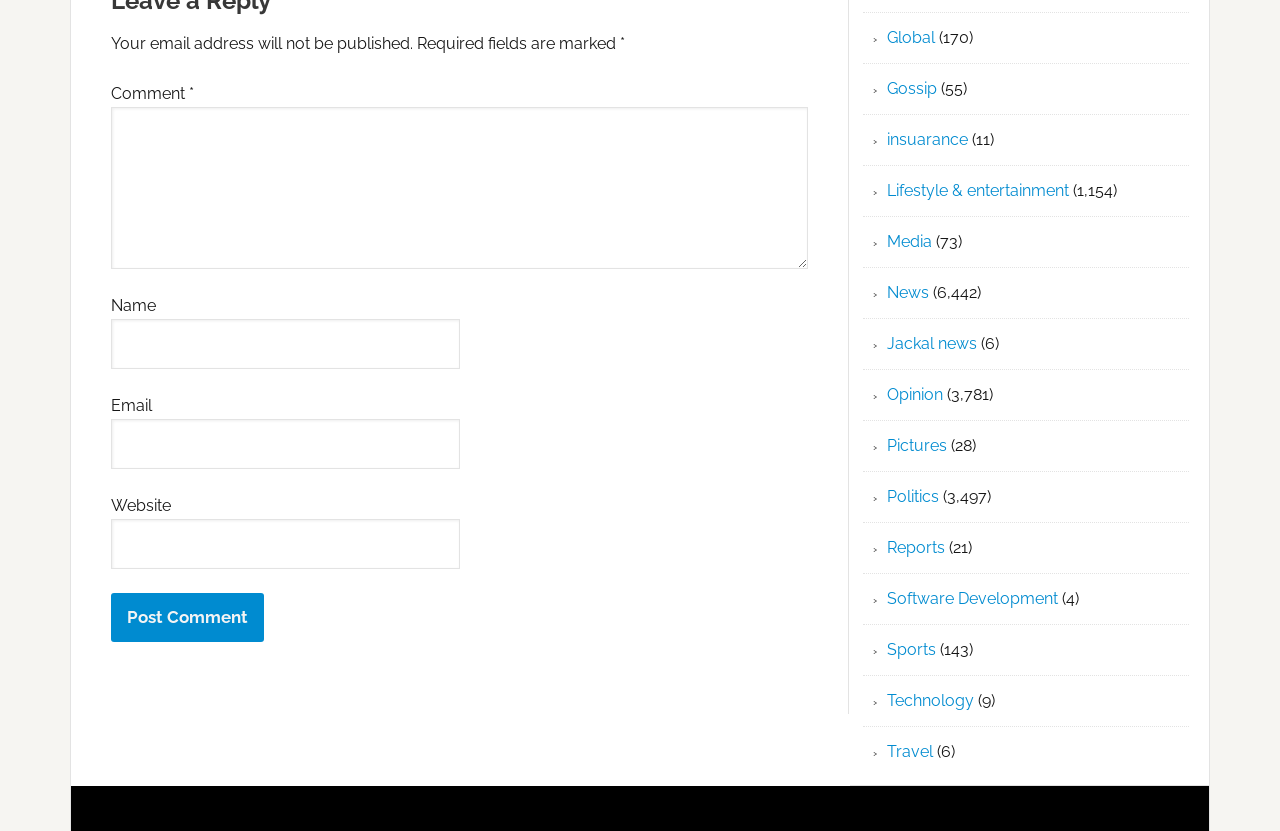Identify the bounding box coordinates of the clickable region required to complete the instruction: "Visit the Global page". The coordinates should be given as four float numbers within the range of 0 and 1, i.e., [left, top, right, bottom].

[0.693, 0.034, 0.73, 0.057]